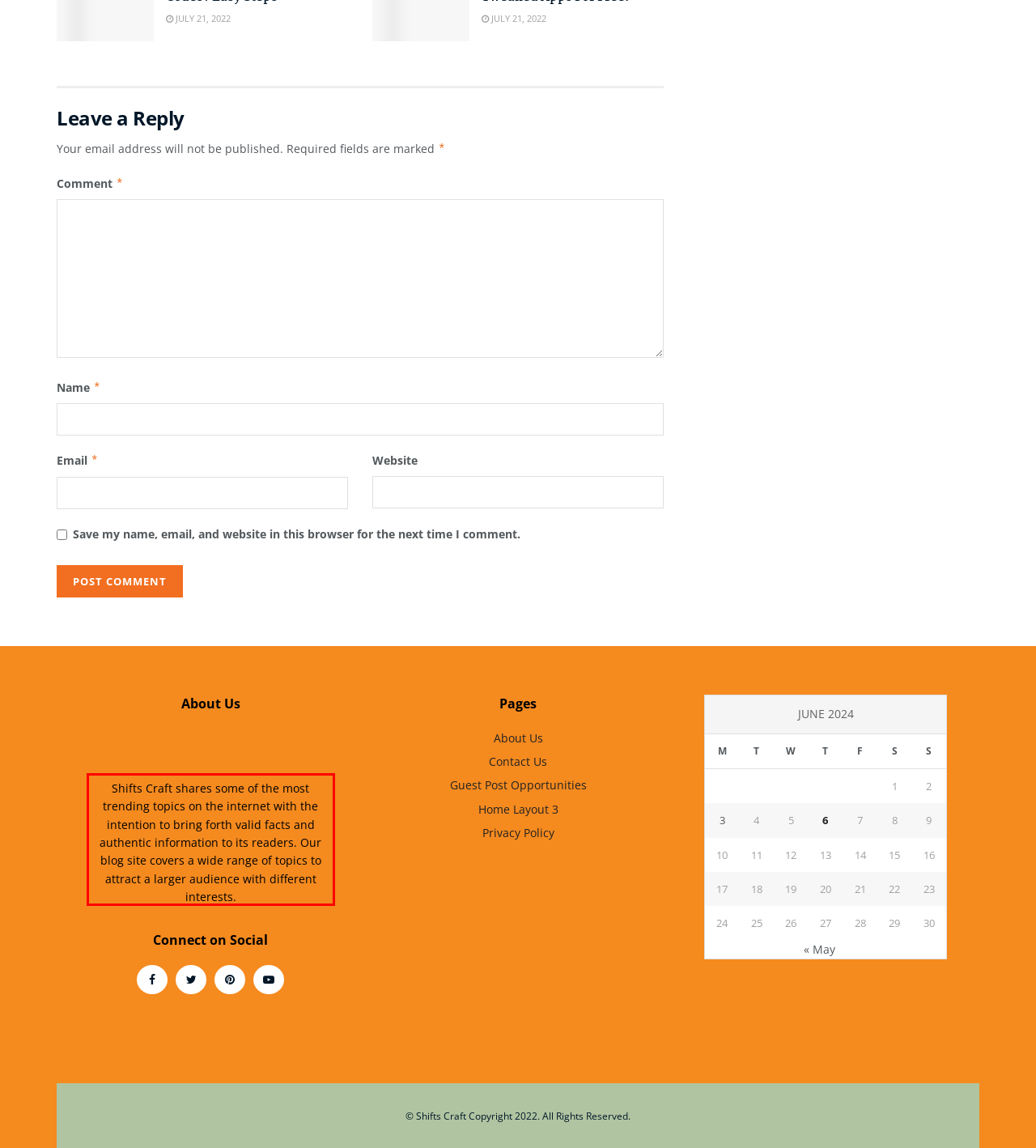Given the screenshot of the webpage, identify the red bounding box, and recognize the text content inside that red bounding box.

Shifts Craft shares some of the most trending topics on the internet with the intention to bring forth valid facts and authentic information to its readers. Our blog site covers a wide range of topics to attract a larger audience with different interests.